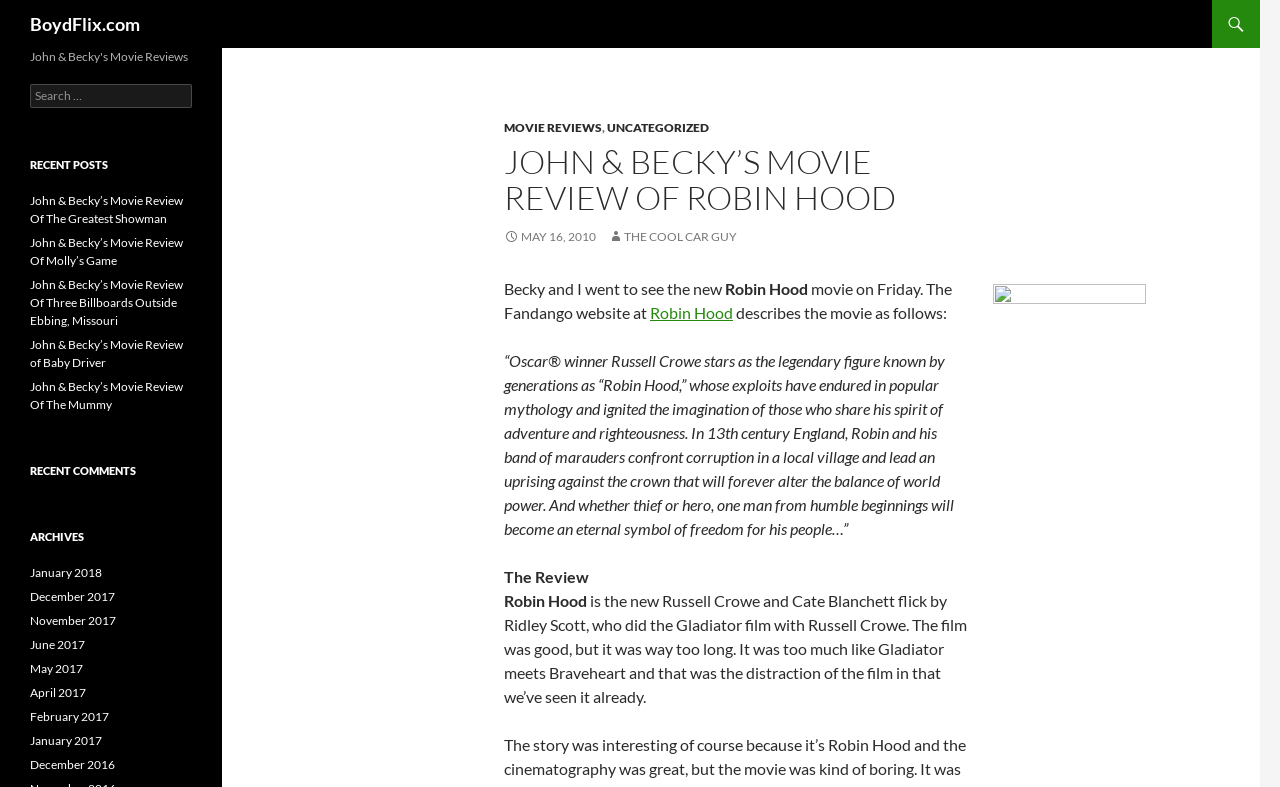What is the category of the movie review?
From the image, provide a succinct answer in one word or a short phrase.

UNCATEGORIZED